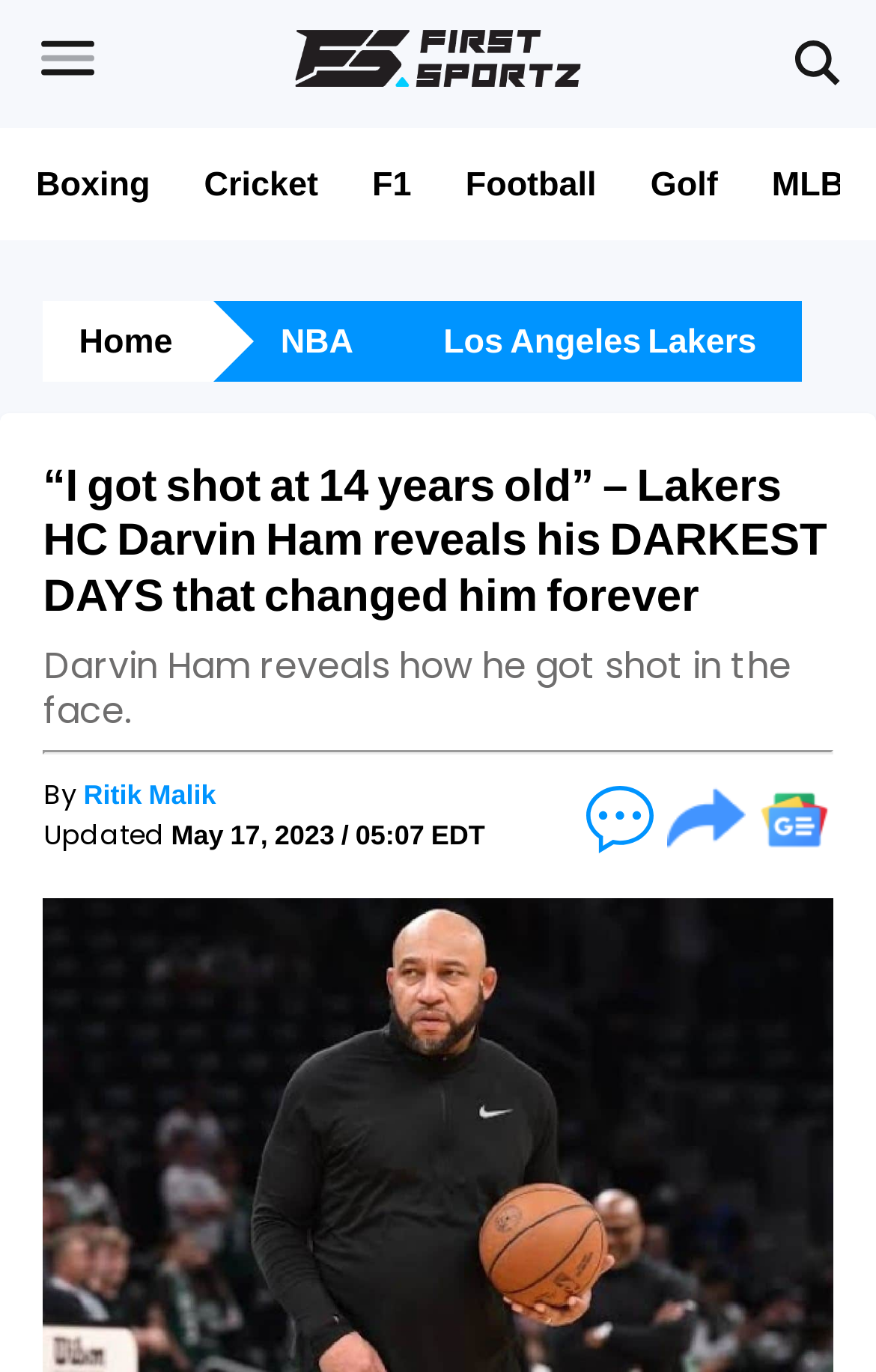Create an elaborate caption that covers all aspects of the webpage.

The webpage appears to be a news article about Darvin Ham, the head coach of the Los Angeles Lakers, sharing his personal story of being shot in the face at the age of 14 and how it impacted his life. 

At the top left of the page, there is a small image, and next to it, the FirstSportz logo is displayed. On the top right, there is another small image. 

Below the logo, there are seven links to different sports categories, including Boxing, Cricket, F1, Football, Golf, and MLB, arranged horizontally across the page. 

Further down, there is a section with a heading that summarizes the article's content. Below the heading, there is a brief paragraph that provides more context about Darvin Ham's story. 

The article's author, Ritik Malik, and the date of publication, May 17, 2023, are mentioned below the paragraph. 

On the right side of the page, there are three small images, one representing comments, another with no description, and the third with the text "Follow On Google News".